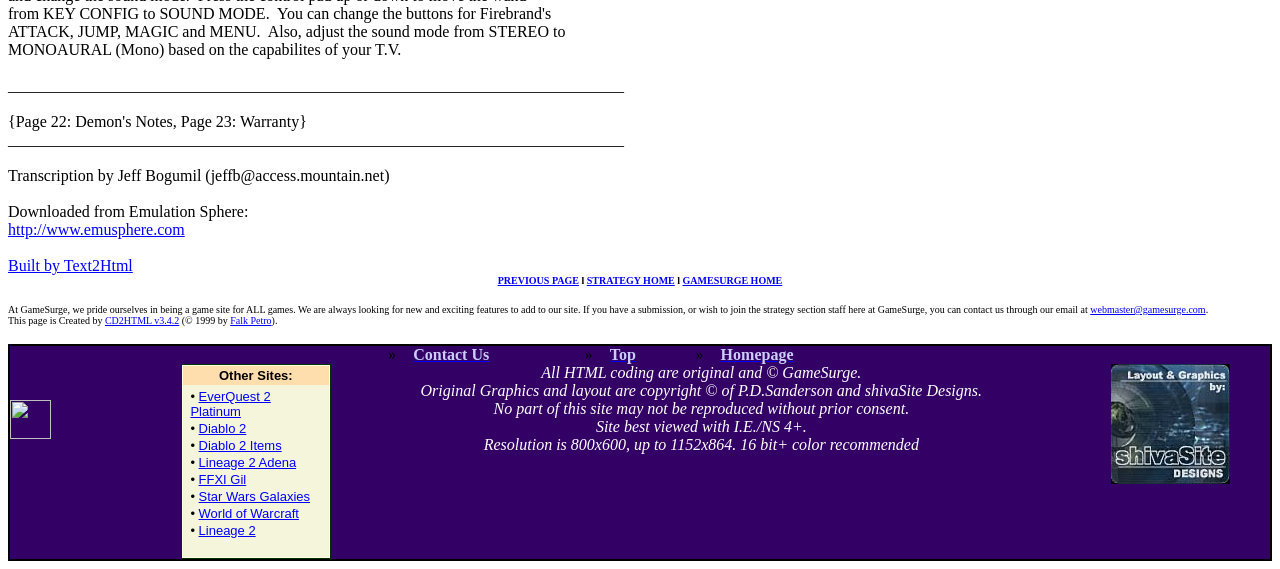What is the recommended resolution for the website?
Give a single word or phrase answer based on the content of the image.

800x600